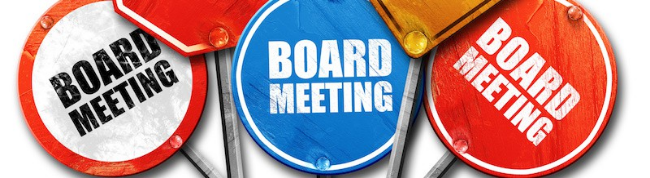Generate a comprehensive description of the image.

The image features a vibrant and eye-catching arrangement of traffic signs, each marked with the phrase "BOARD MEETING." These signs are displayed in a variety of colors, including red, blue, and white, creating a strong visual impact. The graphics suggest a playful yet informative theme, likely emphasizing the significance of meetings within the context of church boards. This imagery complements the article titled "Do Church Boards Have to Use Robert’s Rules of Order?" which explores the structures and practices of church meetings, particularly in relation to the methodologies outlined by Robert's Rules. The dynamic design of the signs reflects the article's examination of conventional meeting practices in a church setting, engaging readers with its bold presentation.